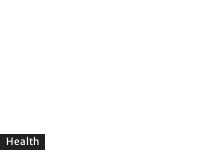What type of content is likely to be found in this section?
Use the image to give a comprehensive and detailed response to the question.

Based on the context, it is likely that this section will include links or articles related to health issues, wellness, and medical information, which would provide users with valuable resources and information on various health-related topics.